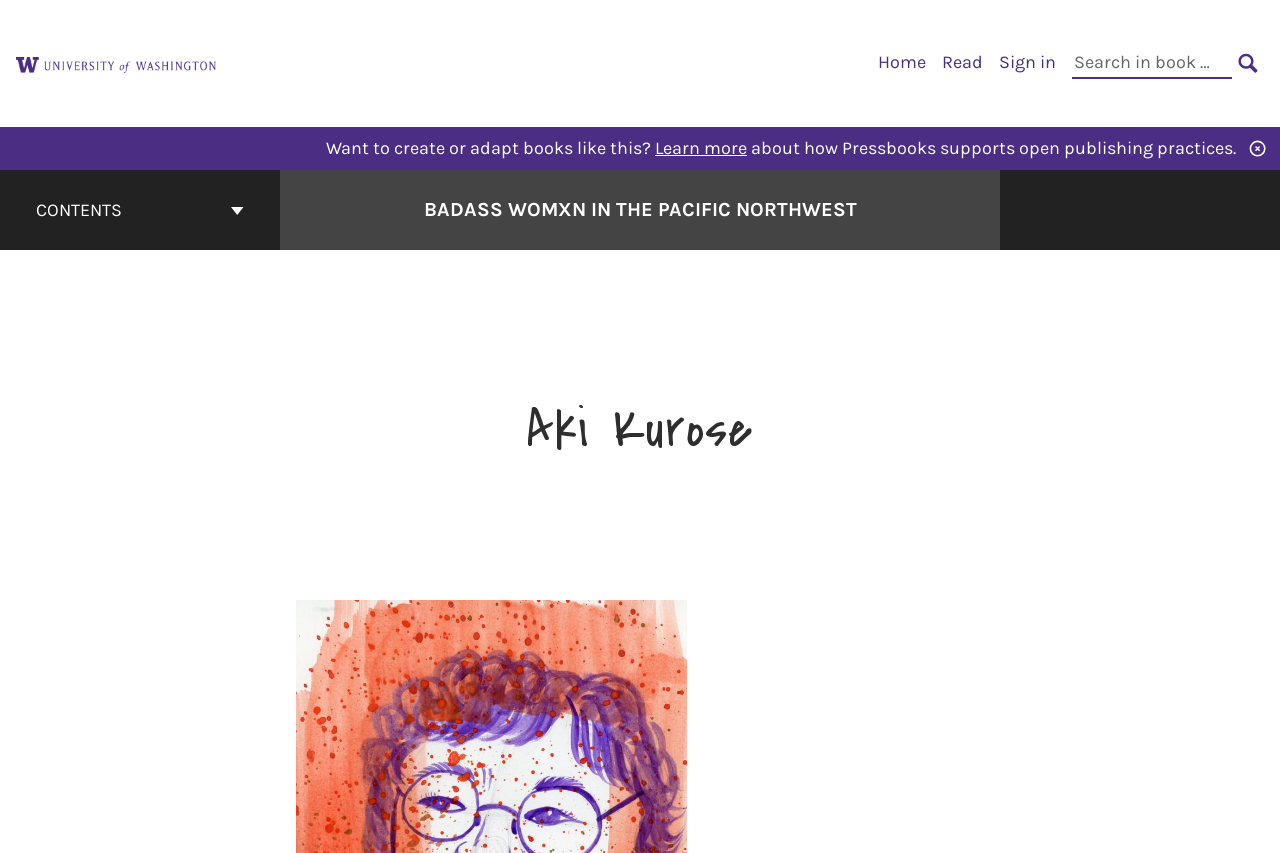Please identify the bounding box coordinates of the element's region that I should click in order to complete the following instruction: "Learn more about creating or adapting books". The bounding box coordinates consist of four float numbers between 0 and 1, i.e., [left, top, right, bottom].

[0.512, 0.161, 0.584, 0.186]